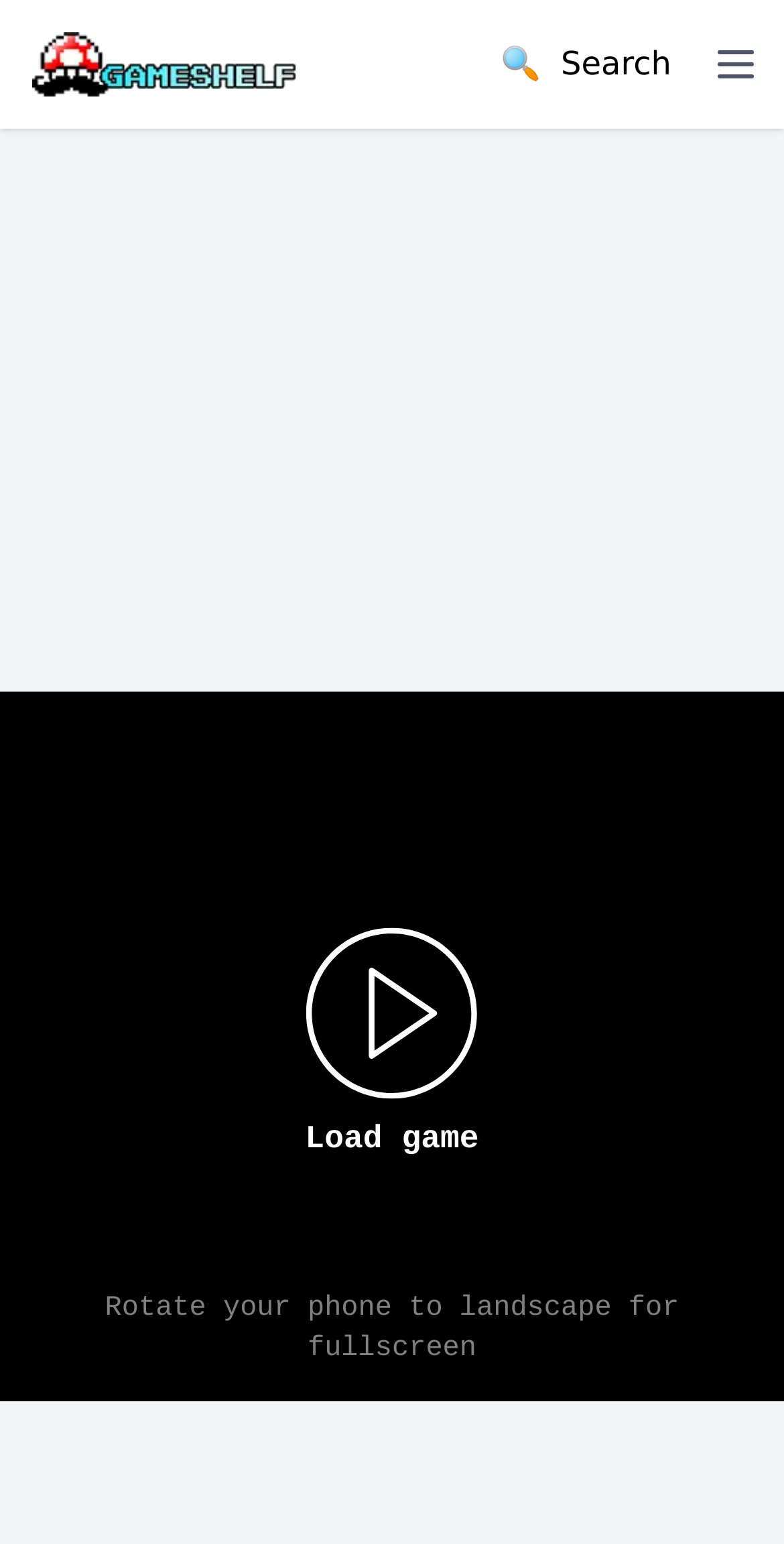Please determine the main heading text of this webpage.

Play Super Hydlide Sega Genesis Online